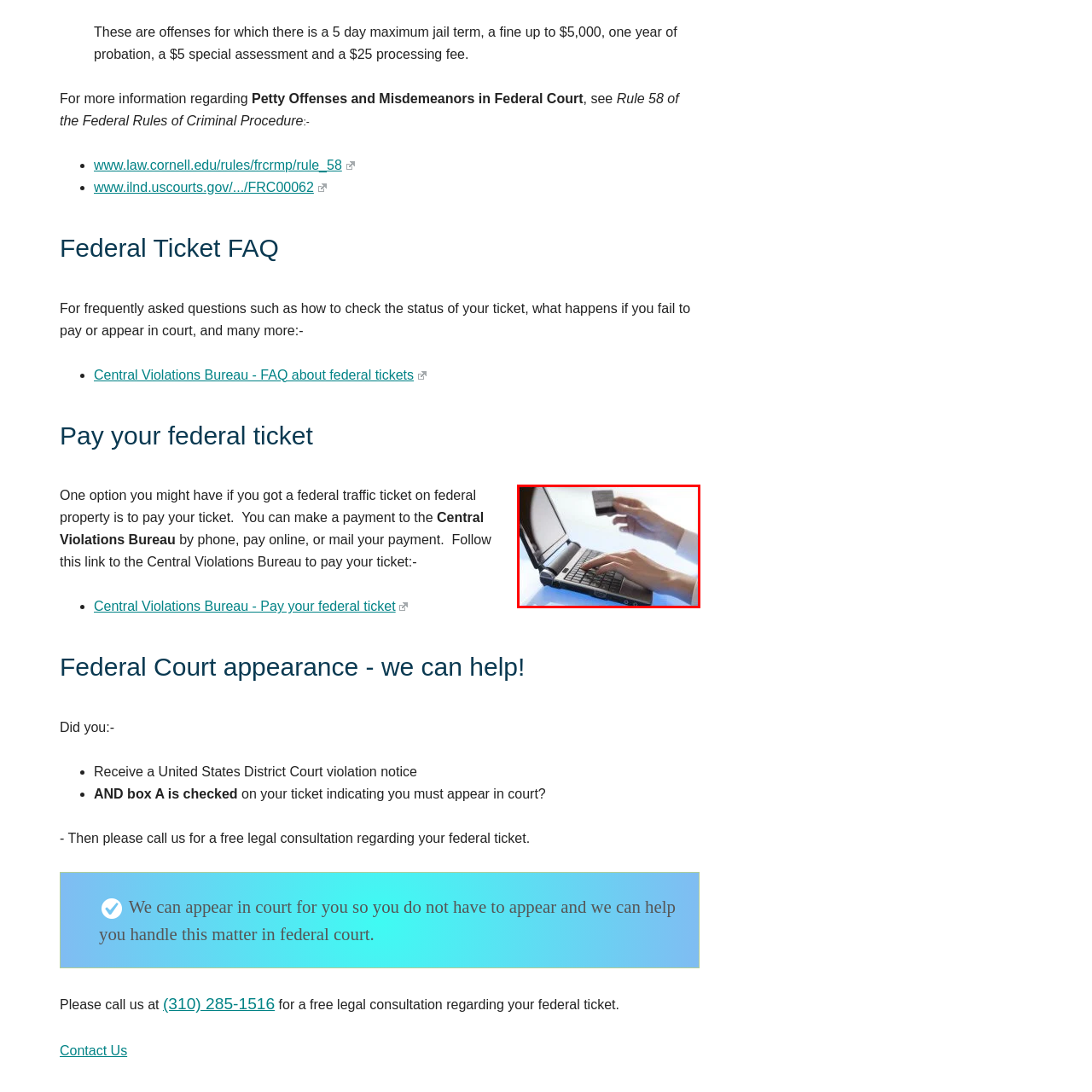Where can payments for federal tickets be made?
Observe the image inside the red bounding box carefully and formulate a detailed answer based on what you can infer from the visual content.

According to the accompanying text, payments for federal tickets can be made directly to the Central Violations Bureau through various means, including online transactions, which is the method depicted in the image.